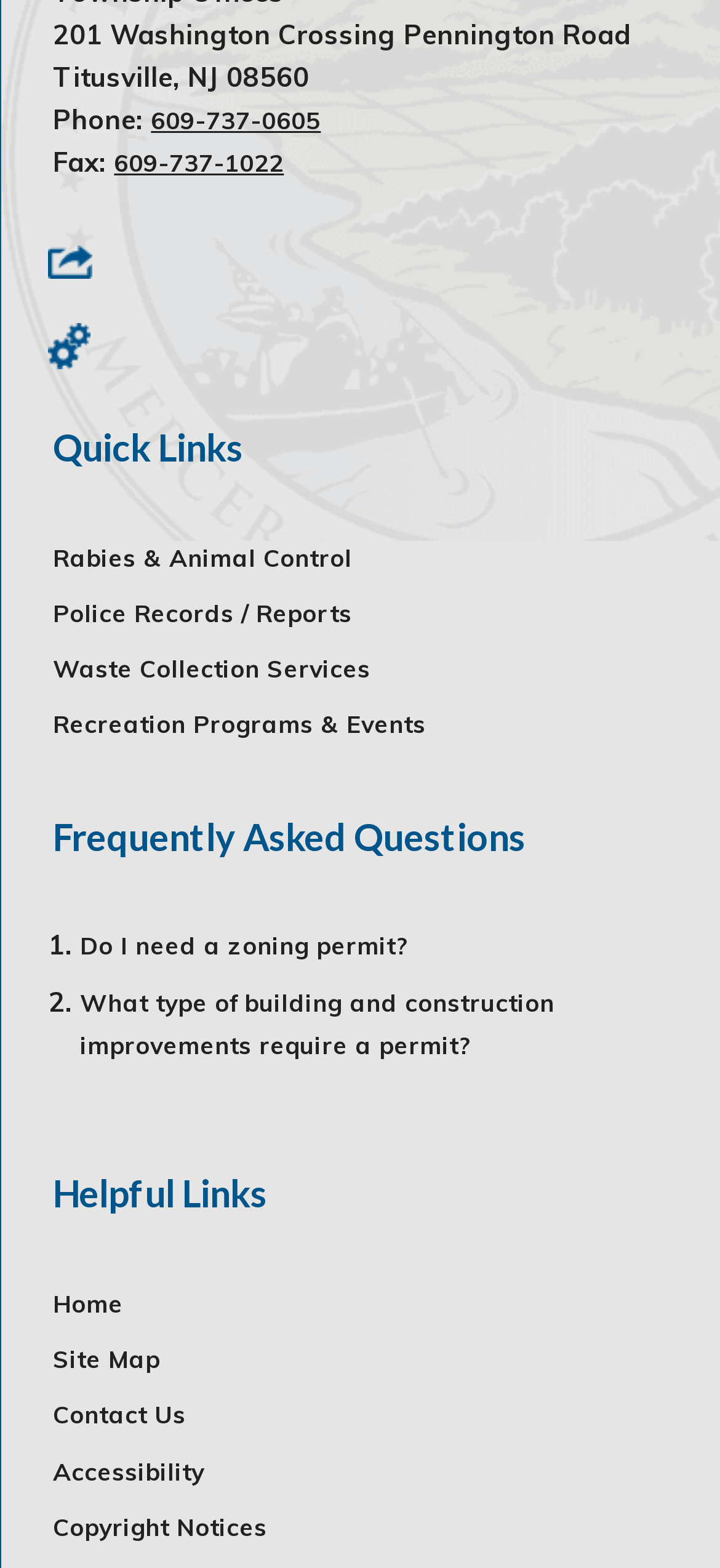What is the last helpful link?
Please use the image to deliver a detailed and complete answer.

The helpful links section is located at the bottom of the webpage, and the last link is 'Copyright Notices', which is the fifth link in the section.